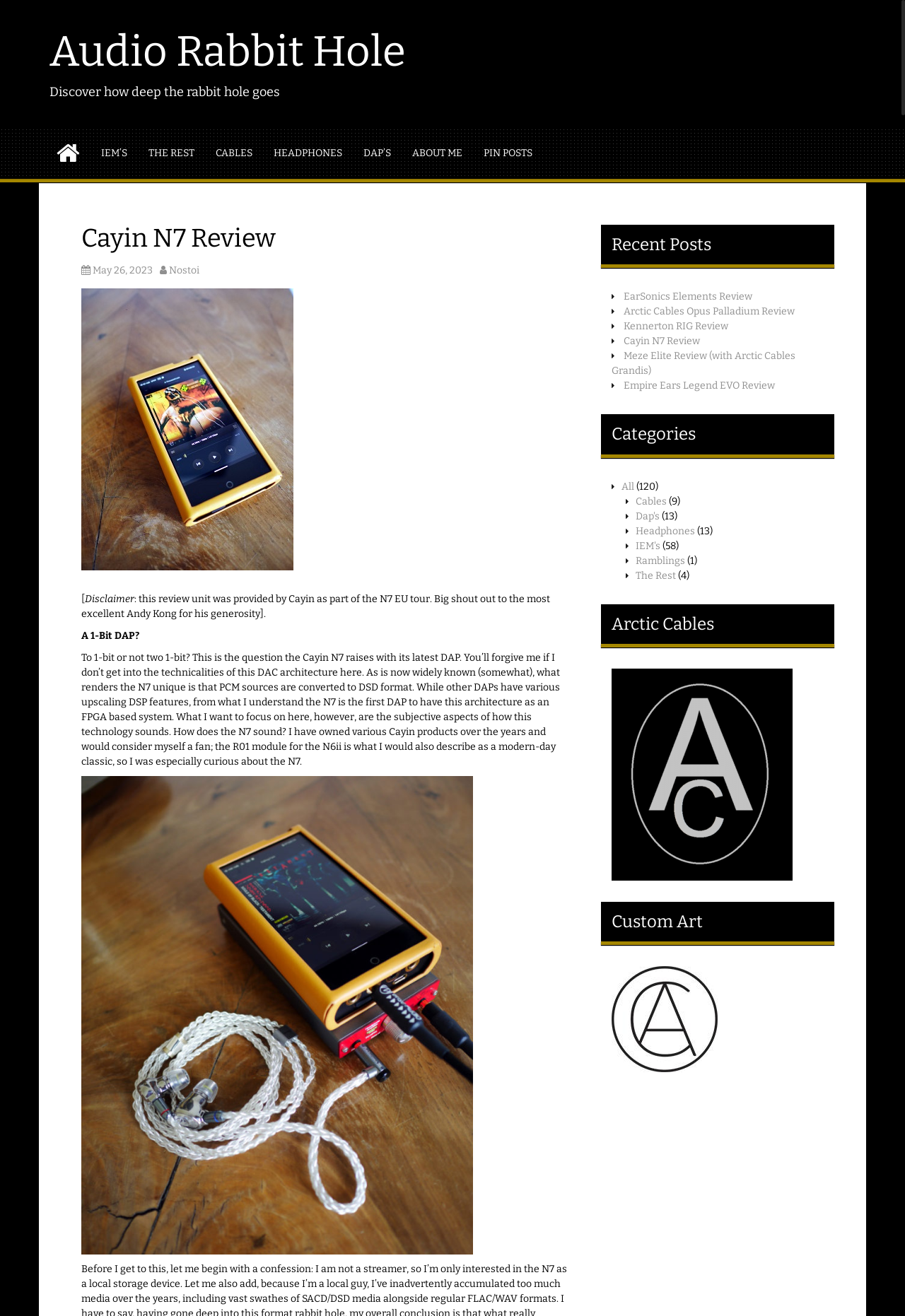Using the webpage screenshot, locate the HTML element that fits the following description and provide its bounding box: "May 26, 2023May 28, 2023".

[0.102, 0.201, 0.169, 0.21]